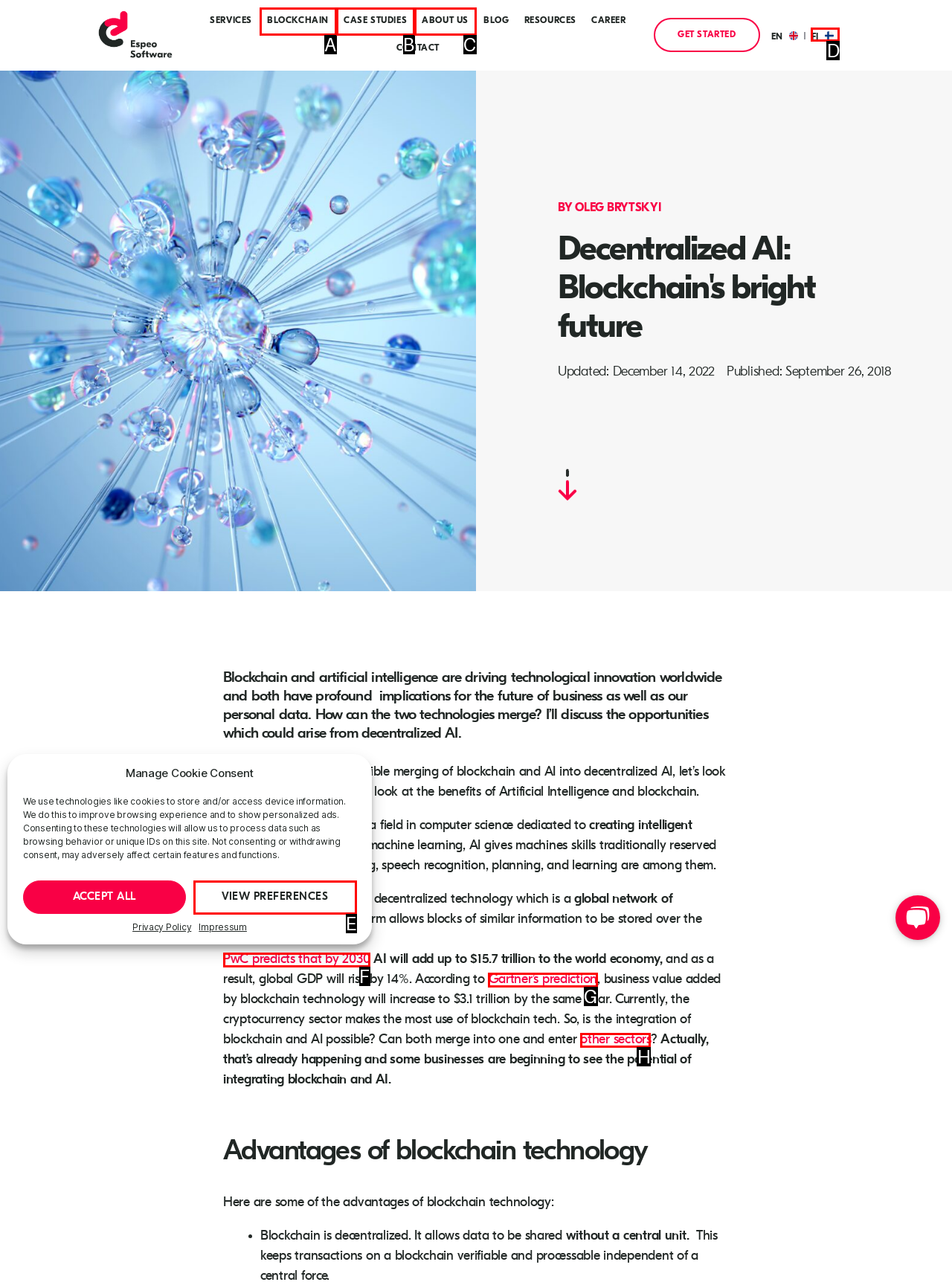Indicate which lettered UI element to click to fulfill the following task: Switch to Finnish language
Provide the letter of the correct option.

D